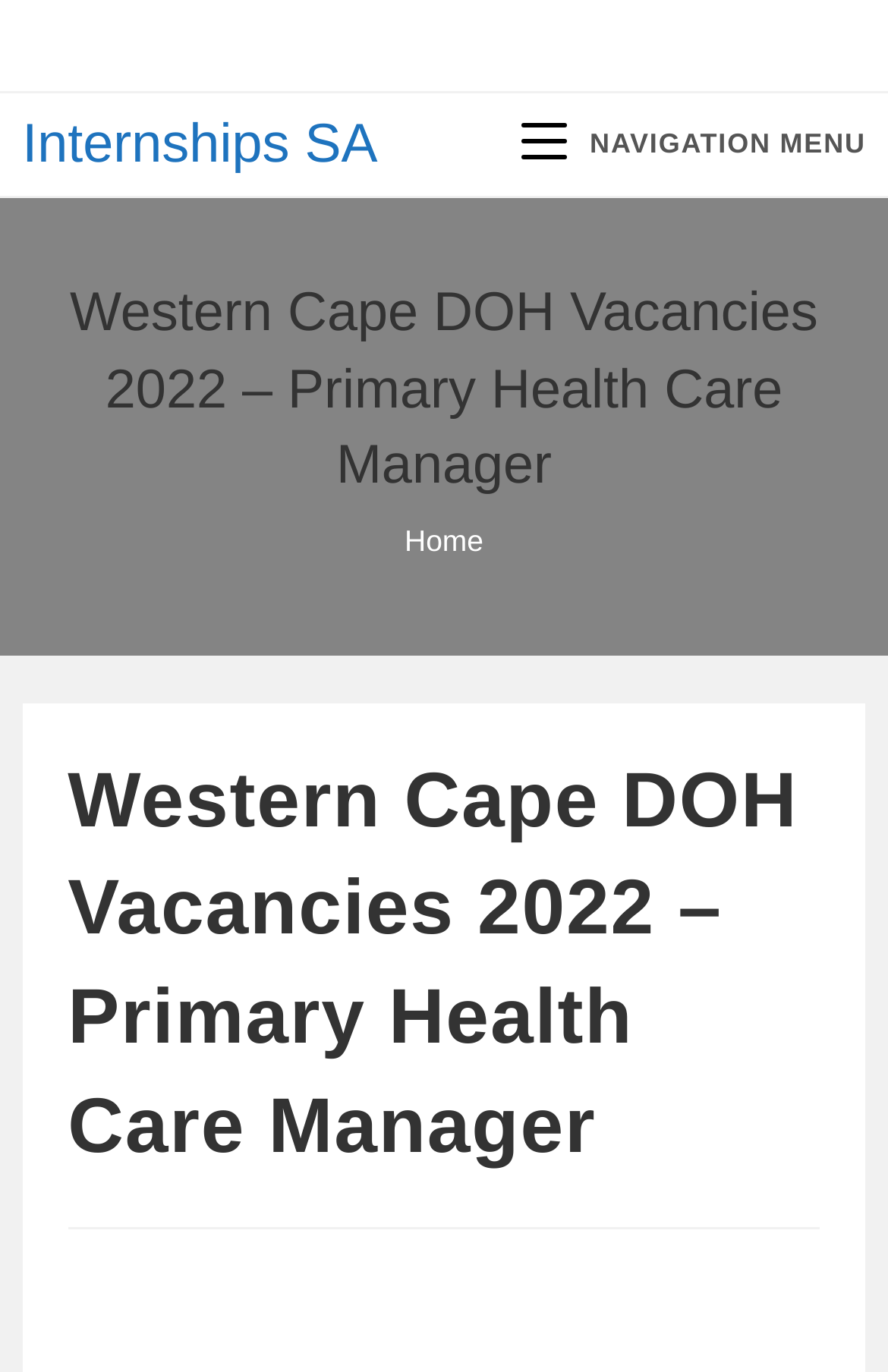Answer the question briefly using a single word or phrase: 
Is there a mobile menu available?

Yes